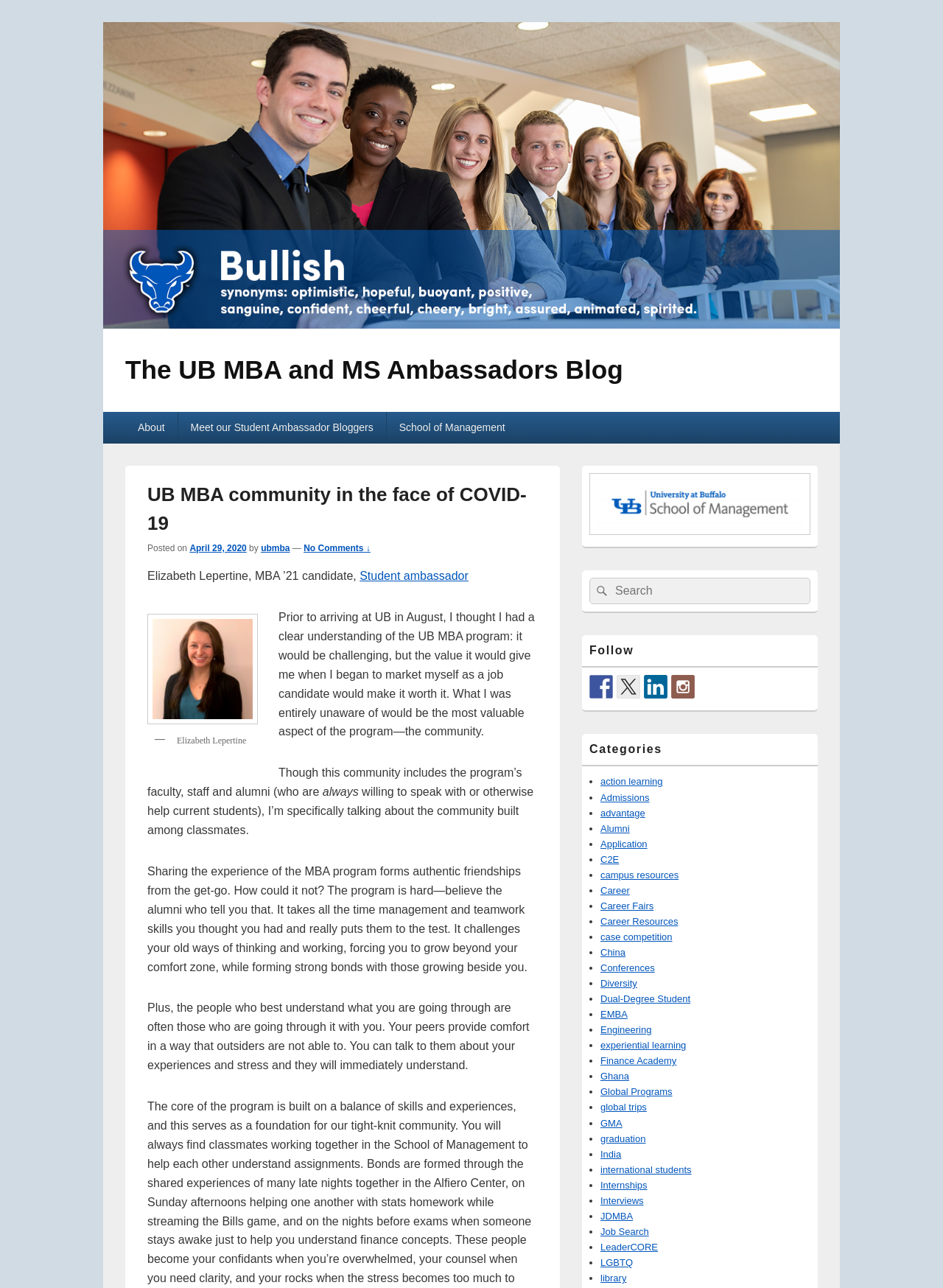Refer to the image and provide a thorough answer to this question:
What is the name of the school mentioned in the webpage?

The question can be answered by looking at the image link with the text 'UB School of Management logo that links to the UB School of Management homepage' in the primary sidebar widget area.